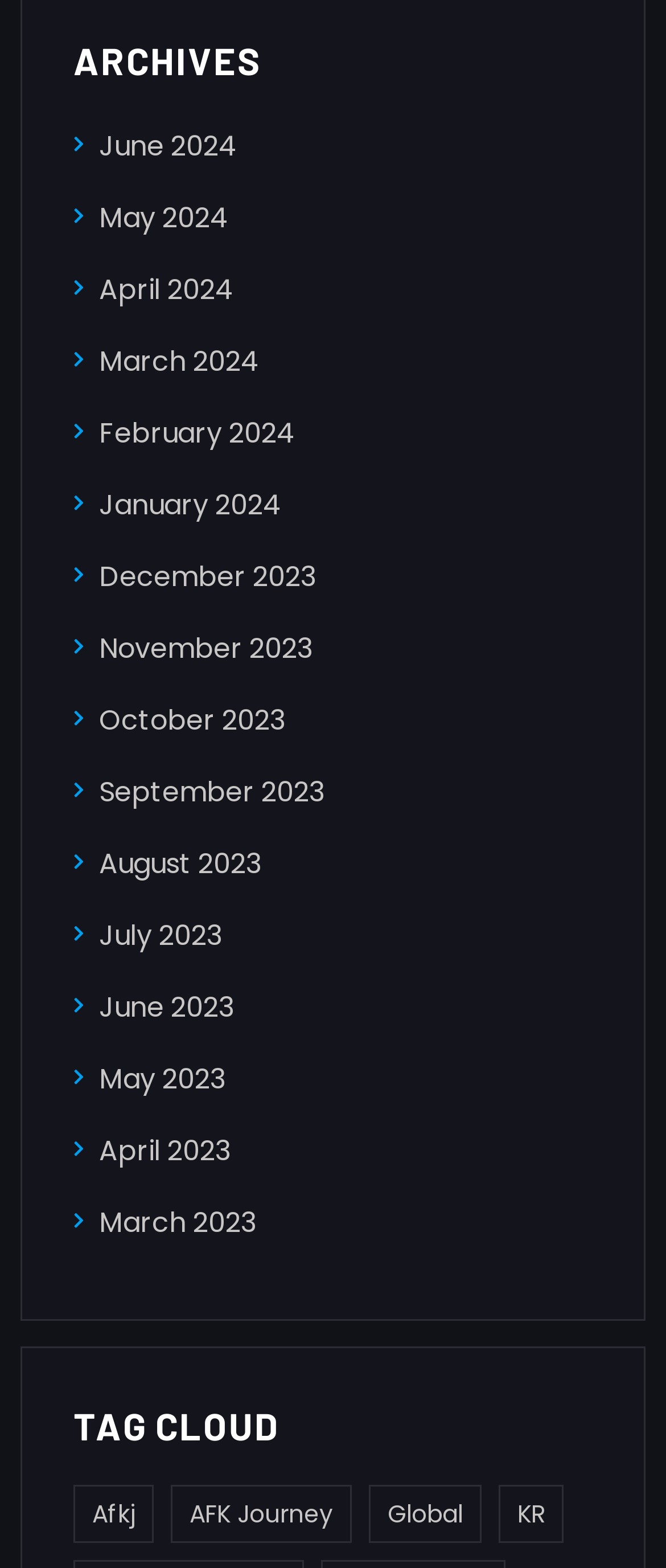Find the bounding box coordinates of the element I should click to carry out the following instruction: "View archives for June 2024".

[0.11, 0.08, 0.356, 0.105]